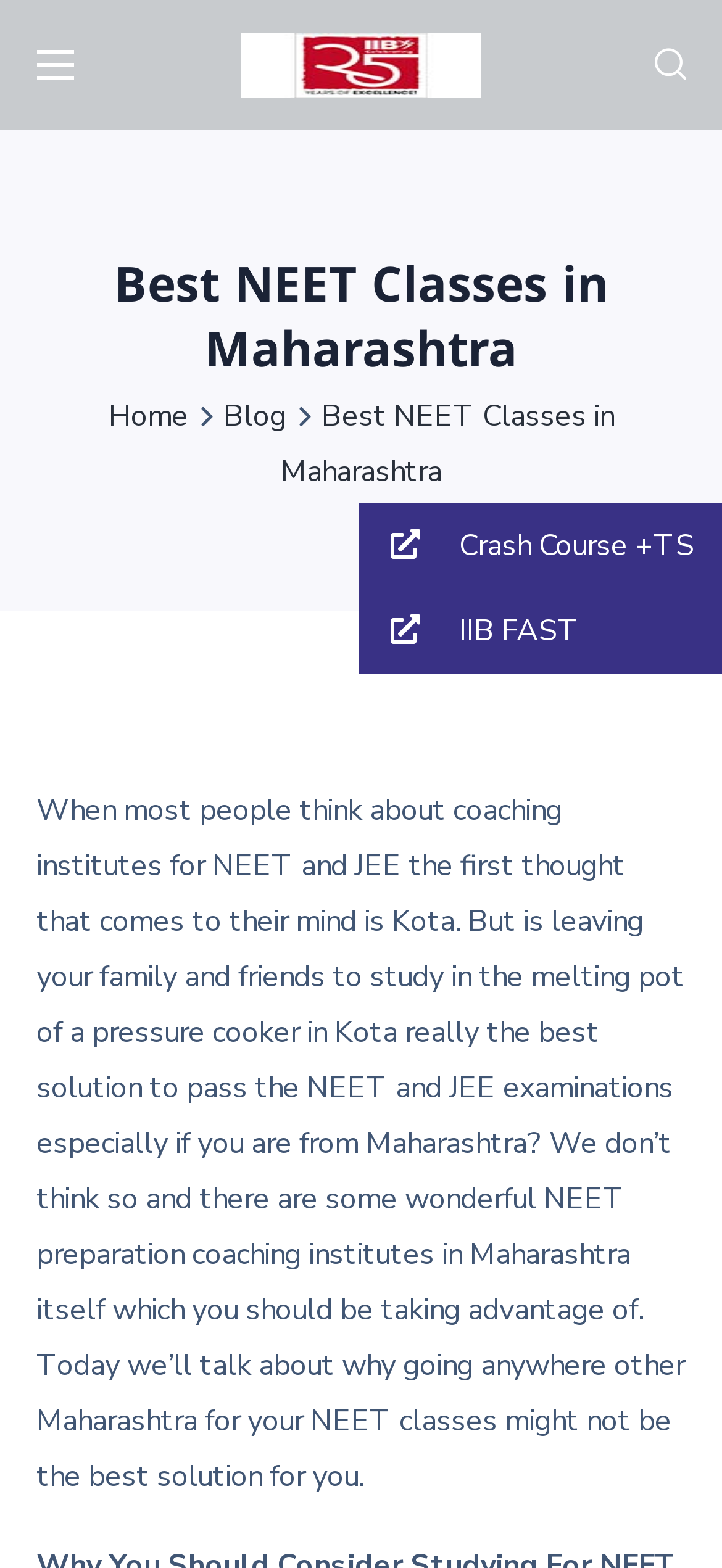Please look at the image and answer the question with a detailed explanation: What is the purpose of the webpage?

The purpose of the webpage can be inferred from the content of the webpage, which highlights the benefits of taking NEET classes at IIB and promotes their coaching institute as a viable option for students in Maharashtra.